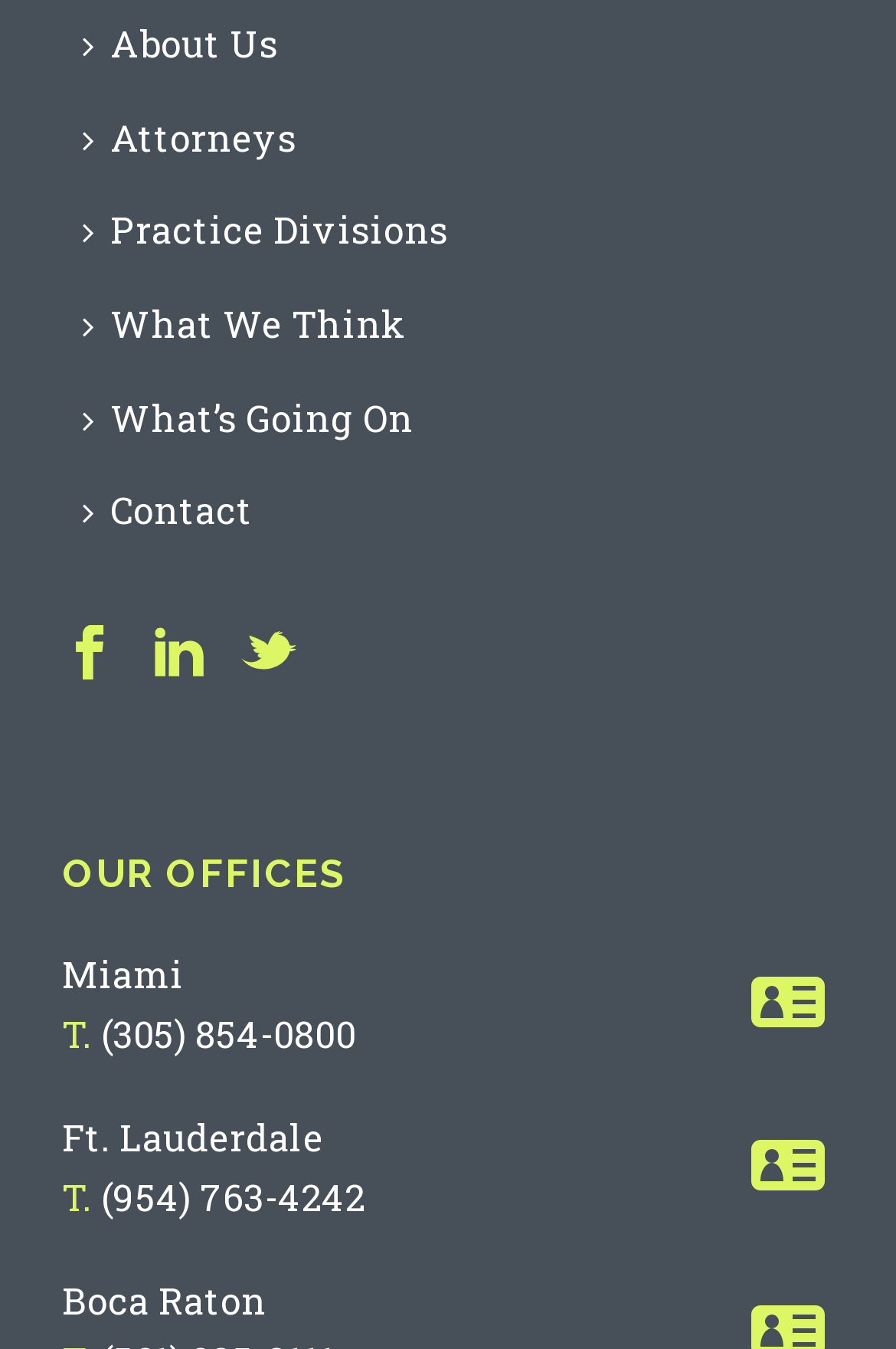Please identify the bounding box coordinates of where to click in order to follow the instruction: "Visit Boca Raton office page".

[0.069, 0.946, 0.297, 0.982]